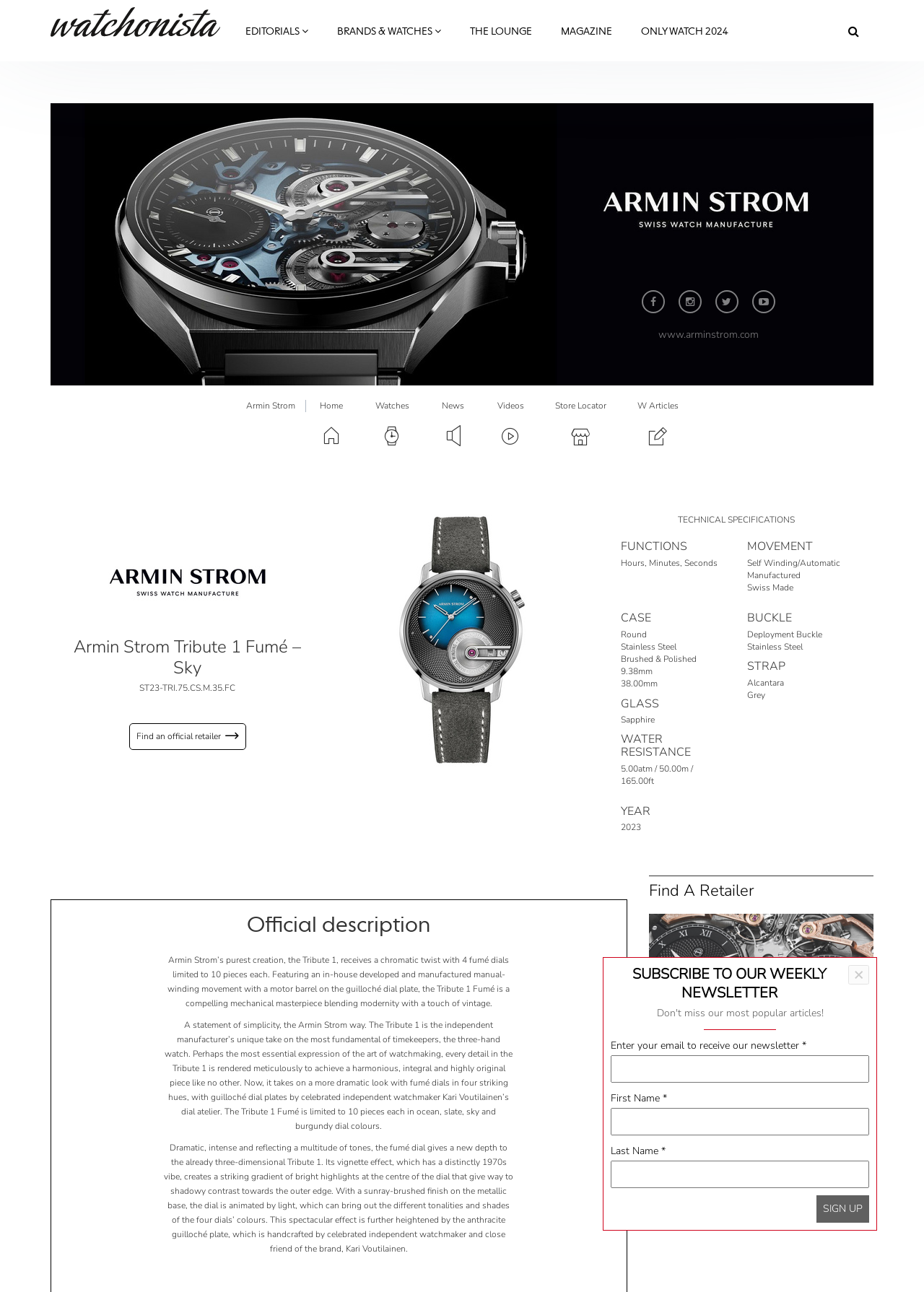Locate the bounding box coordinates of the clickable area needed to fulfill the instruction: "Click on the 'Find an official retailer' link".

[0.14, 0.56, 0.266, 0.58]